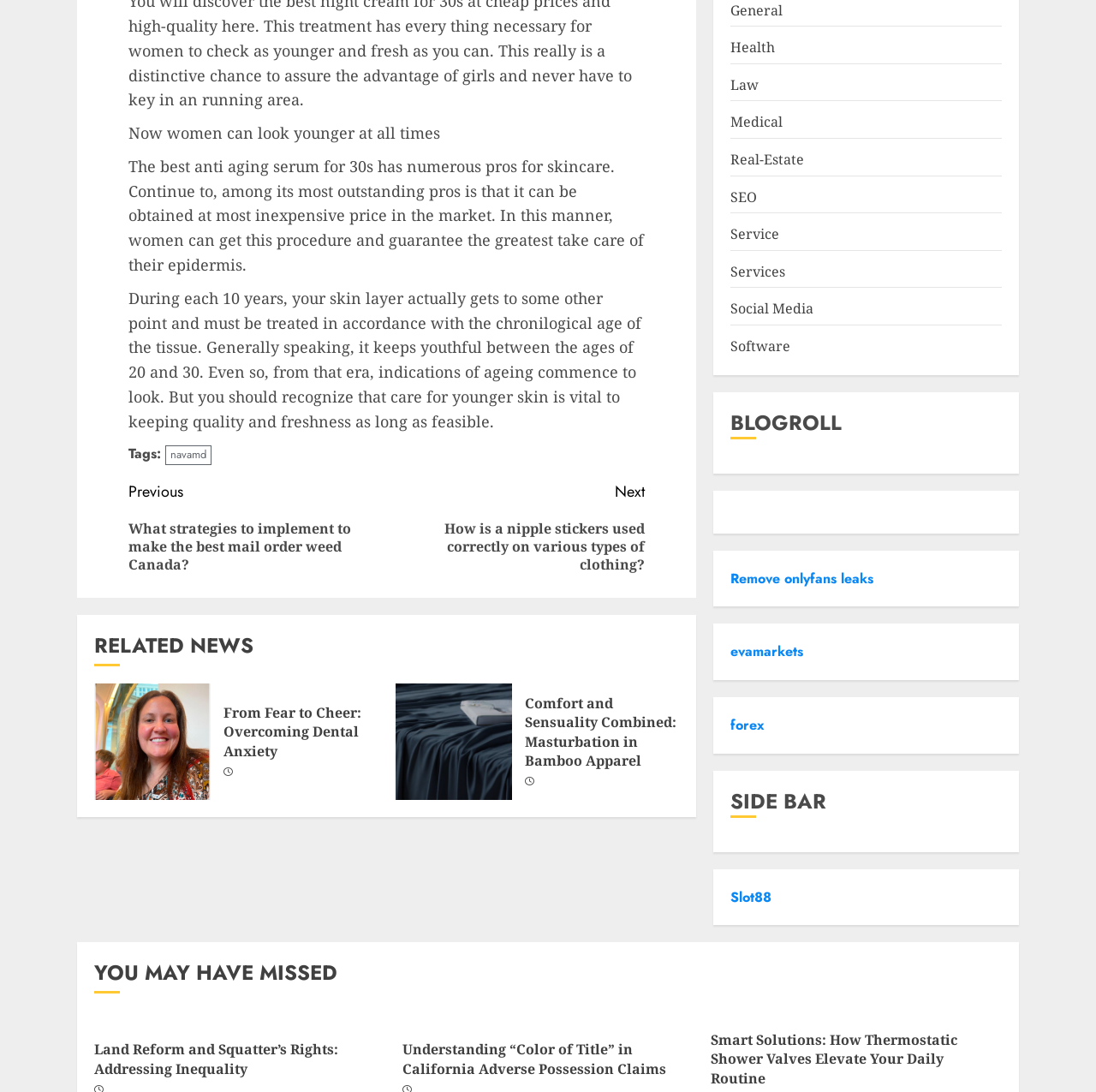Find the bounding box coordinates of the element I should click to carry out the following instruction: "Click on the 'navamd' tag".

[0.151, 0.408, 0.193, 0.426]